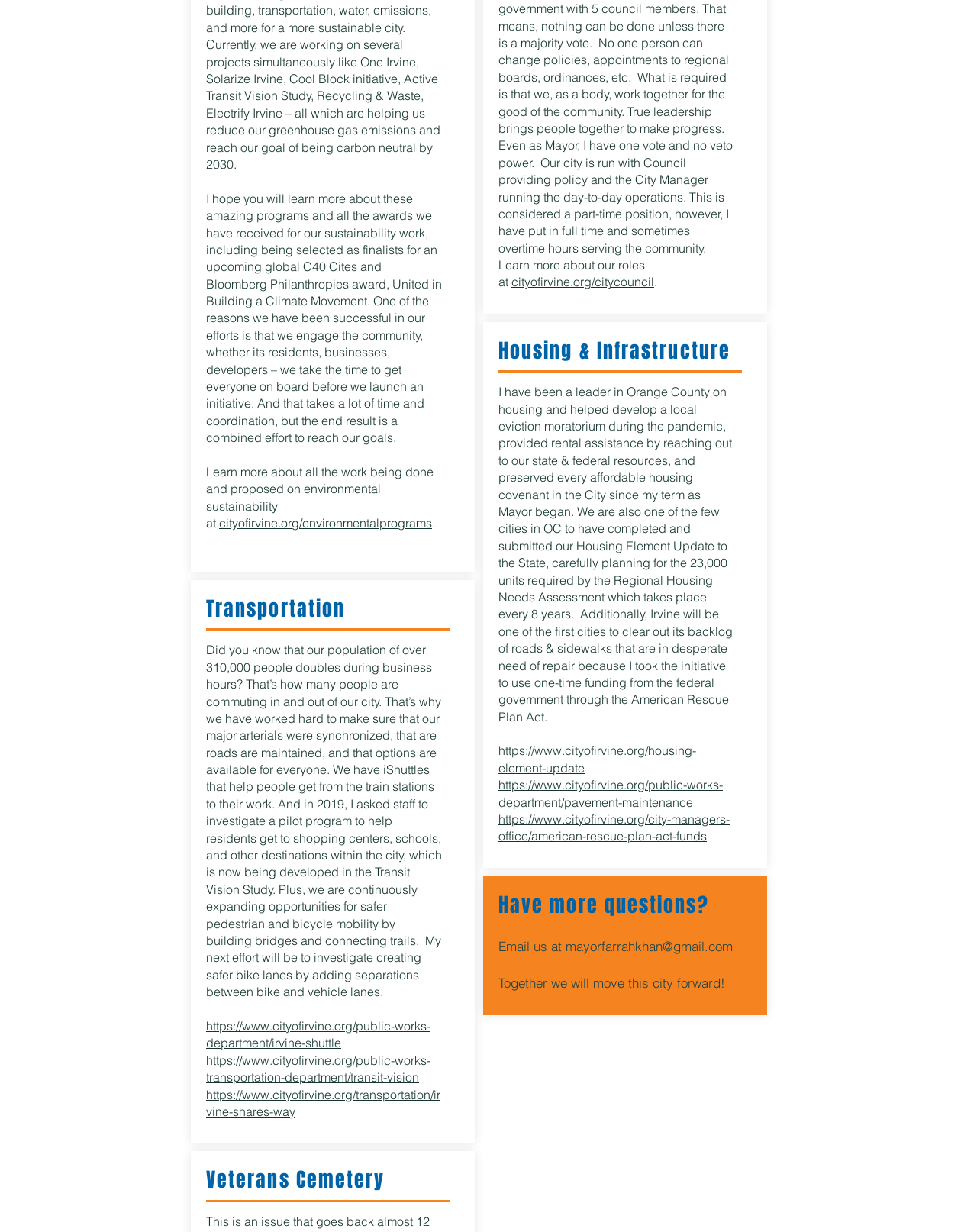Determine the bounding box coordinates of the area to click in order to meet this instruction: "Learn more about the city's transportation initiatives".

[0.211, 0.483, 0.45, 0.506]